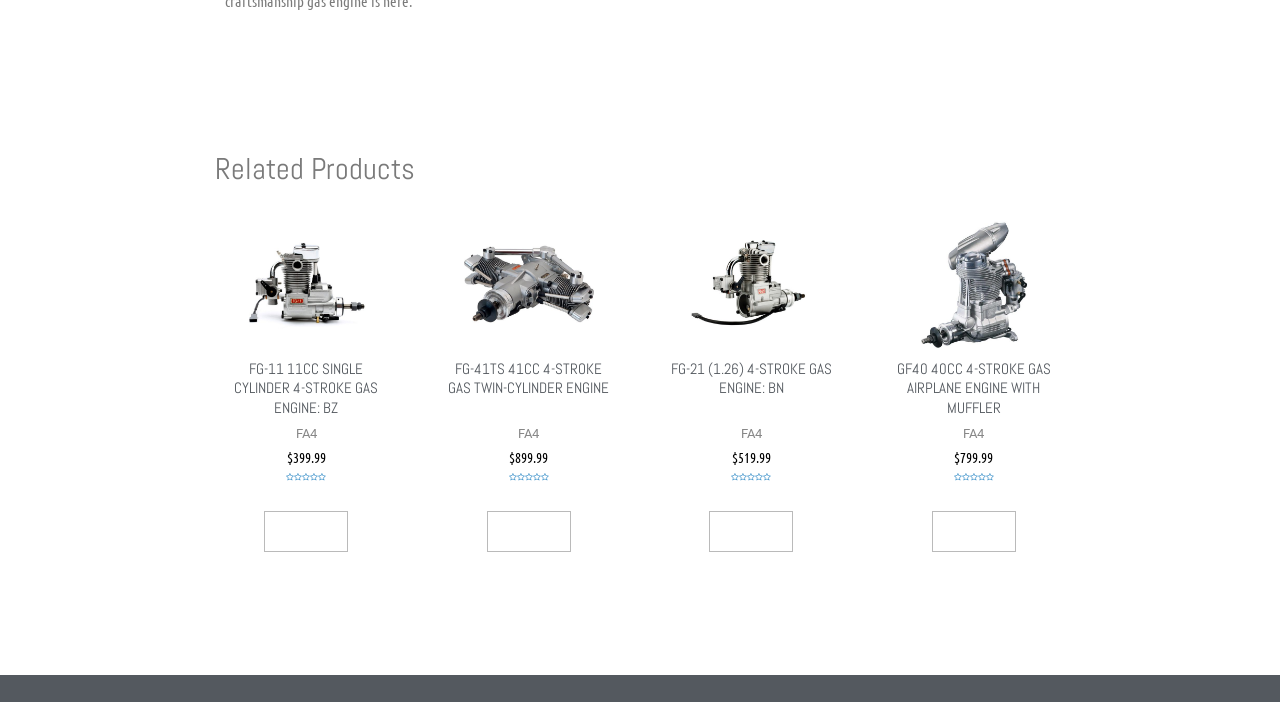How many products are listed?
Utilize the image to construct a detailed and well-explained answer.

I counted the number of product links and their corresponding headings, and found that there are 4 products listed on this webpage.